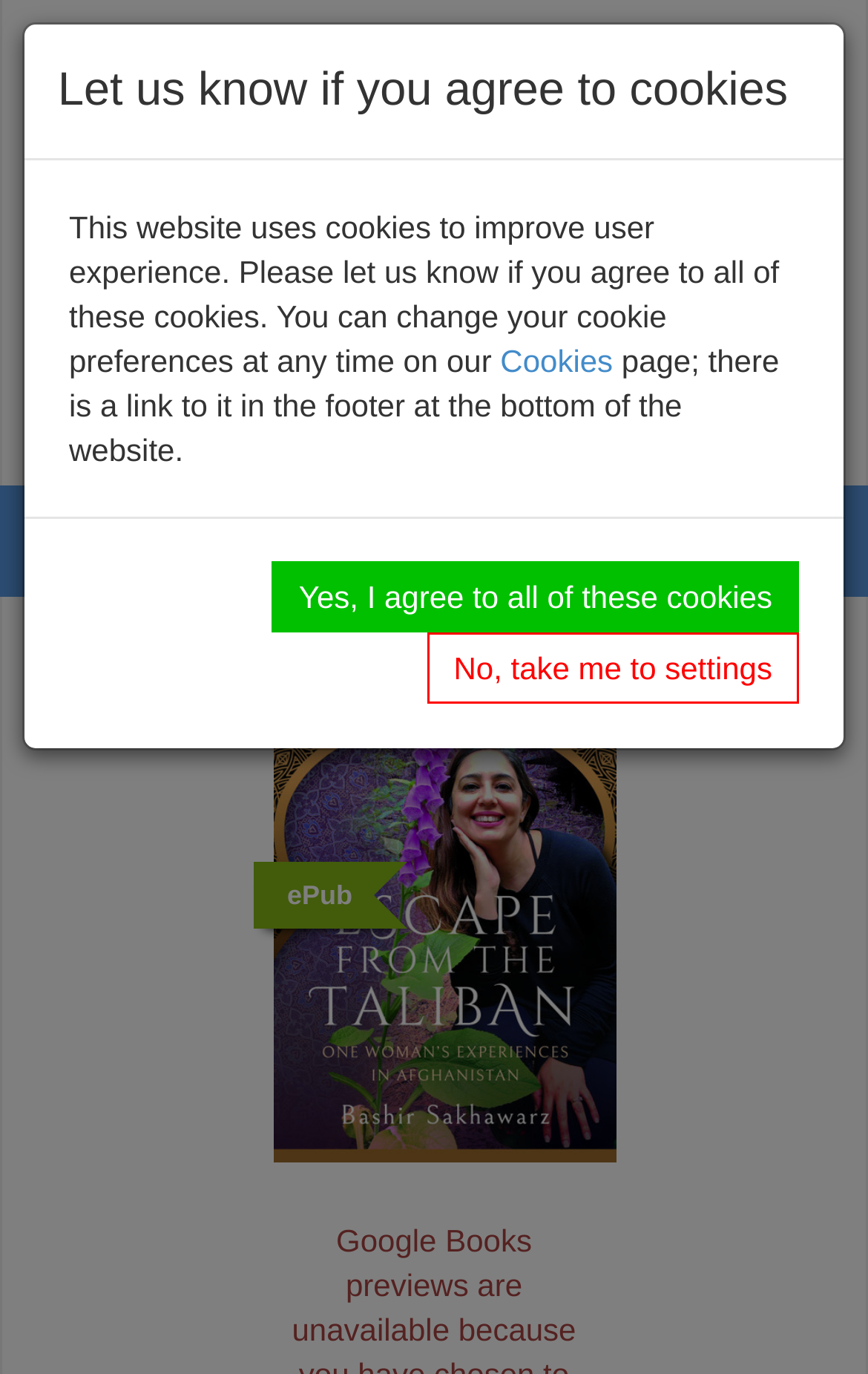Could you indicate the bounding box coordinates of the region to click in order to complete this instruction: "Contact Us".

[0.381, 0.136, 0.606, 0.162]